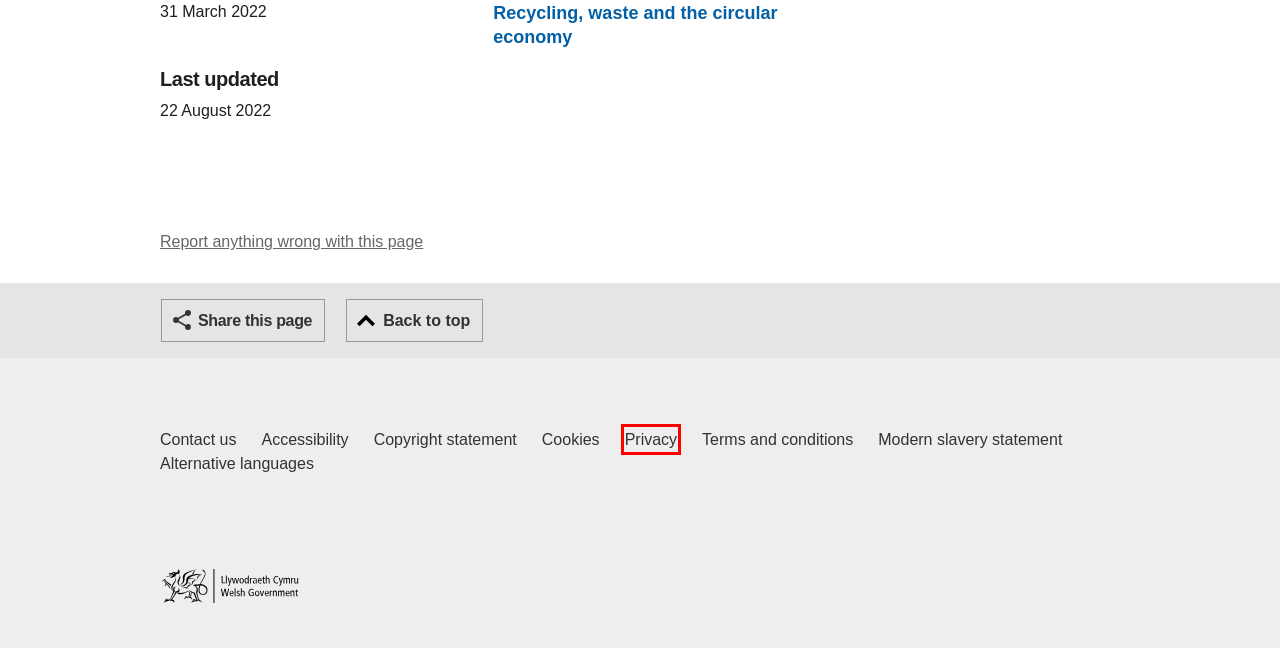You have a screenshot of a webpage with a red bounding box around an element. Choose the best matching webpage description that would appear after clicking the highlighted element. Here are the candidates:
A. Alternative languages | GOV.WALES
B. Terms and conditions | GOV.WALES
C. Recycling, waste and the circular economy | Sub-topic | GOV.WALES
D. Contact us | GOV.WALES
E. Copyright statement | GOV.WALES
F. Website privacy notice | GOV.WALES
G. Welsh Government Modern Slavery Statement | GOV.WALES
H. Accessibility statement for GOV.WALES | GOV.WALES

F